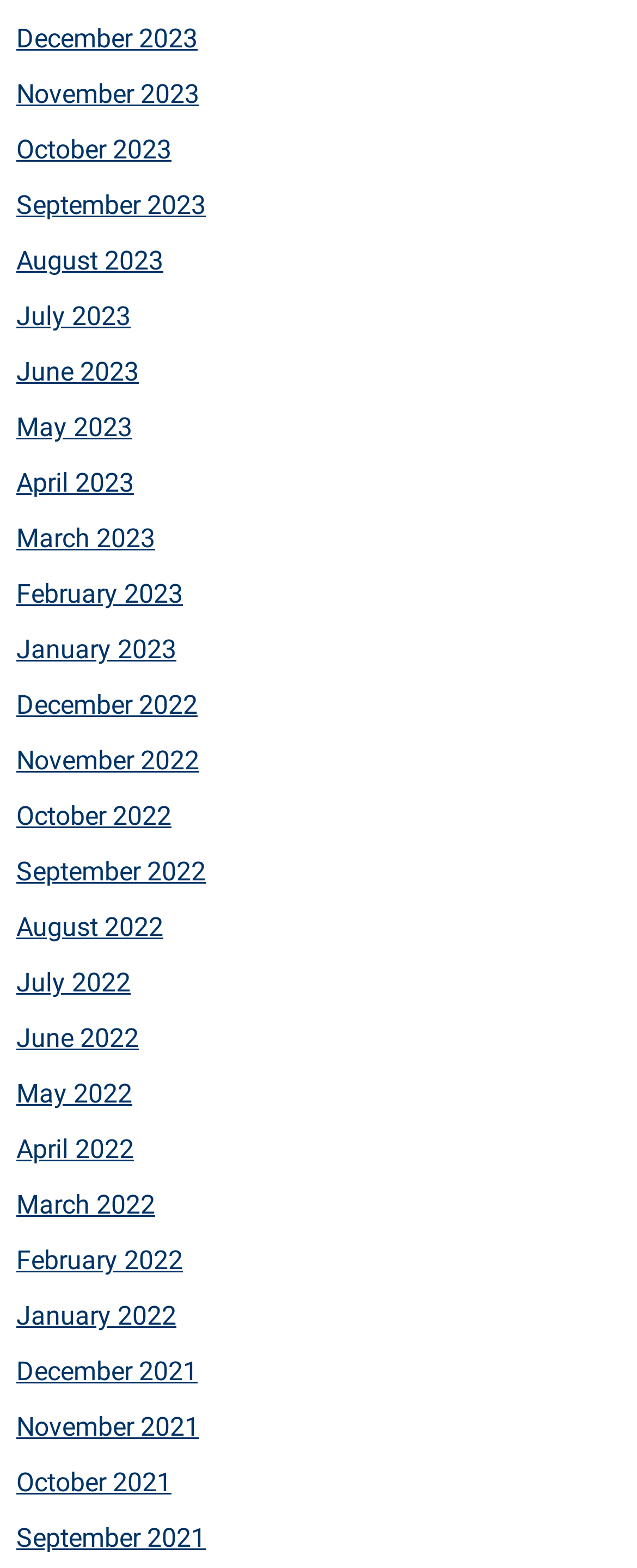How many months are listed in 2023?
Please analyze the image and answer the question with as much detail as possible.

I counted the number of links with '2023' in their text and found that there are 12 months listed in 2023, from January to December.